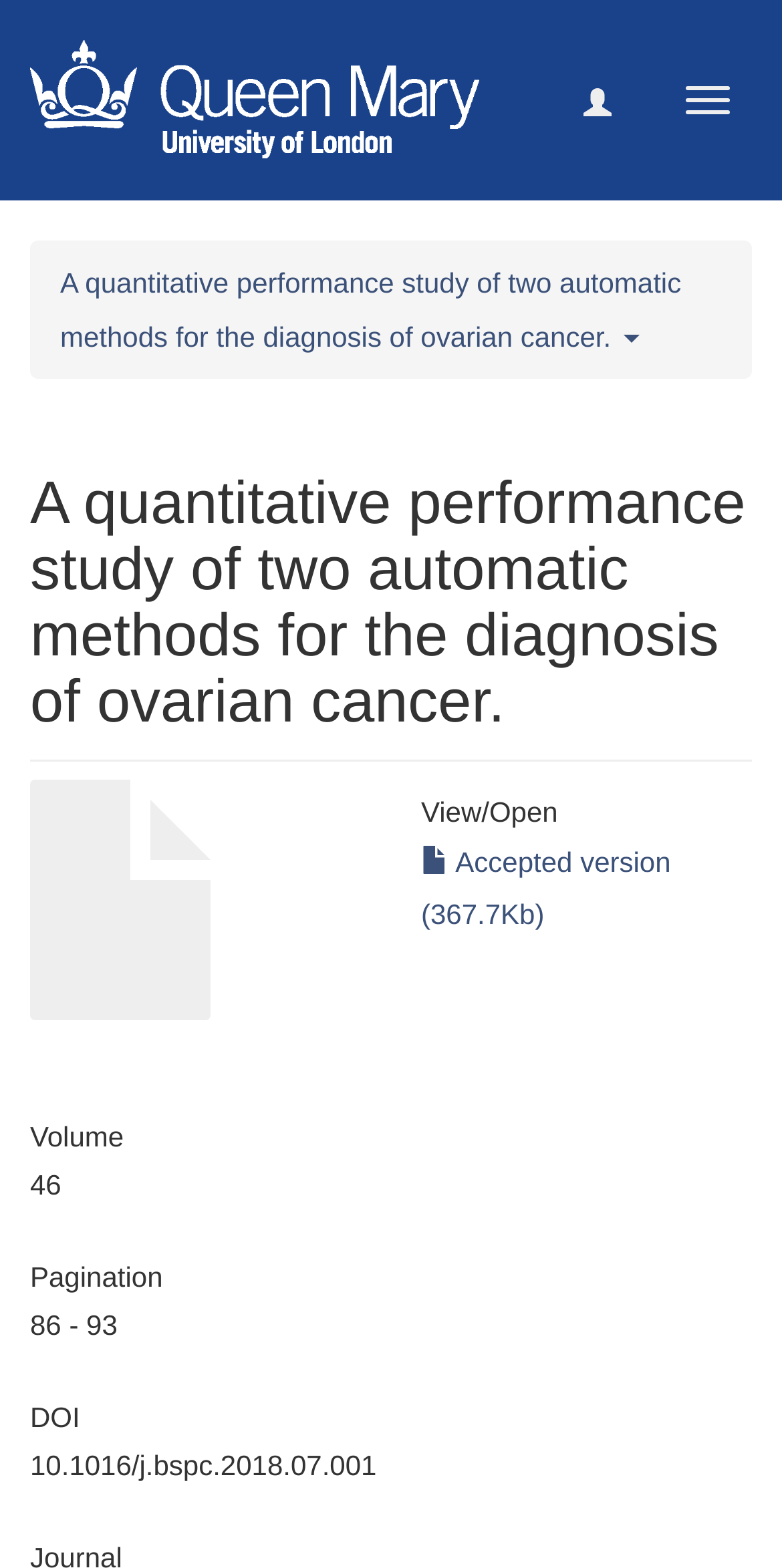What is the size of the accepted version of the publication?
Please respond to the question with a detailed and thorough explanation.

I found the answer by looking at the link 'Accepted version' and its corresponding text '367.7Kb'.